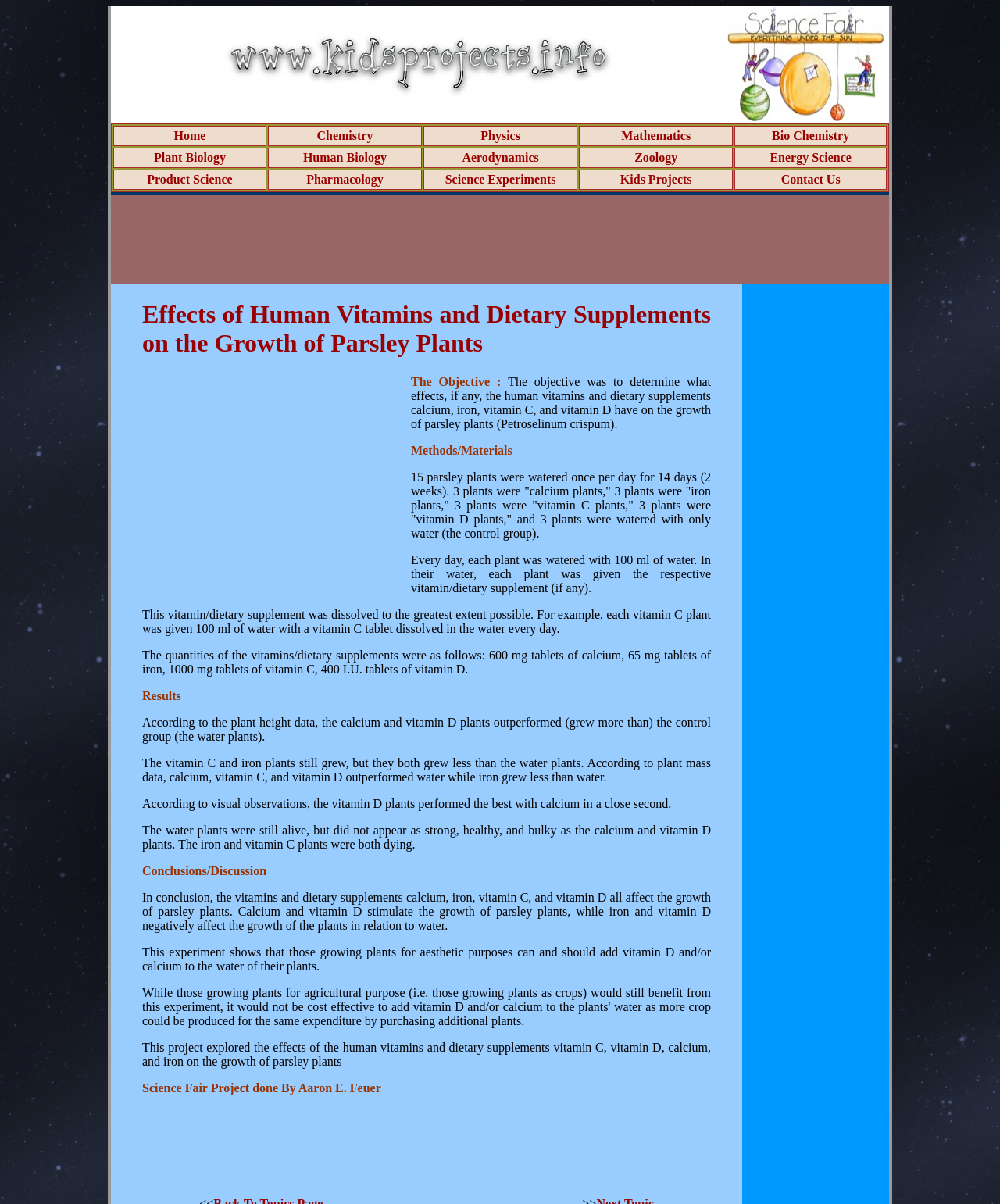Could you specify the bounding box coordinates for the clickable section to complete the following instruction: "View the Science Fair Project done By information"?

[0.298, 0.898, 0.381, 0.909]